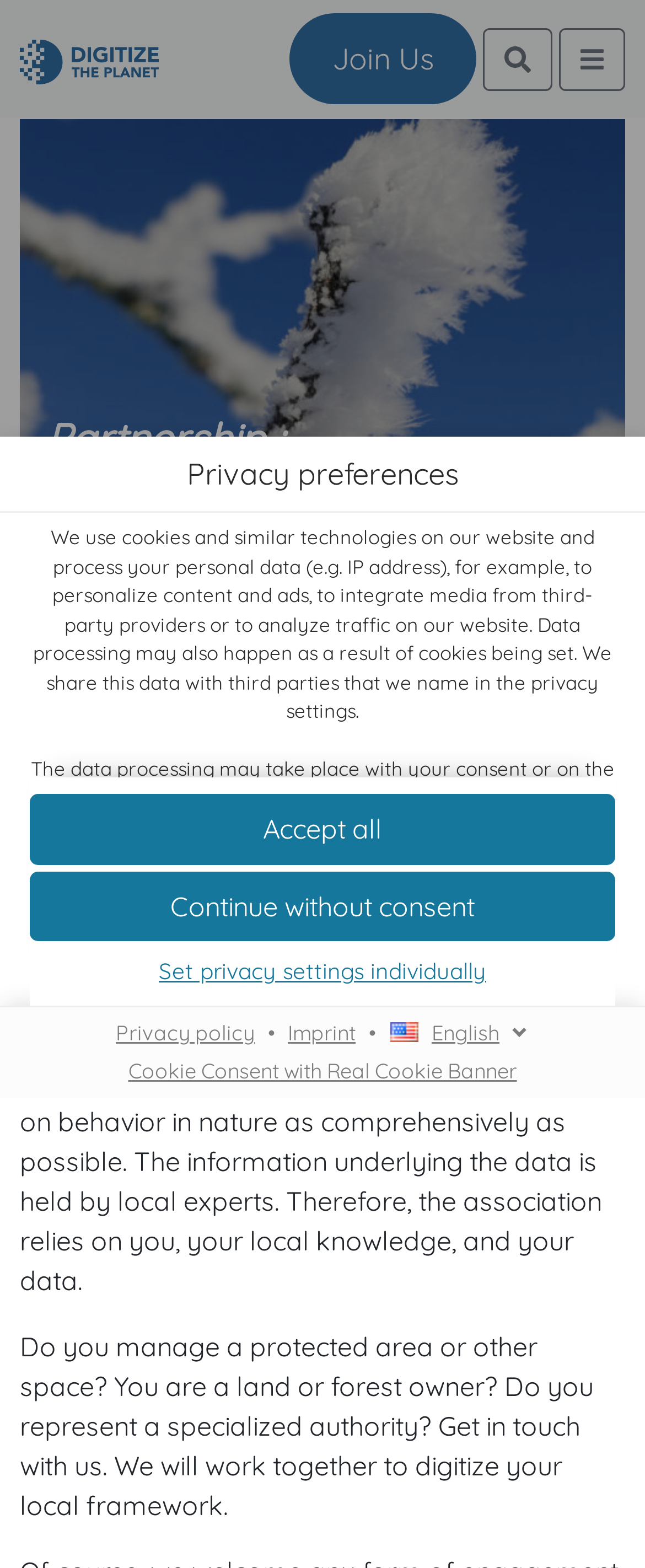What is the minimum age requirement for consent?
Look at the screenshot and give a one-word or phrase answer.

16 years old